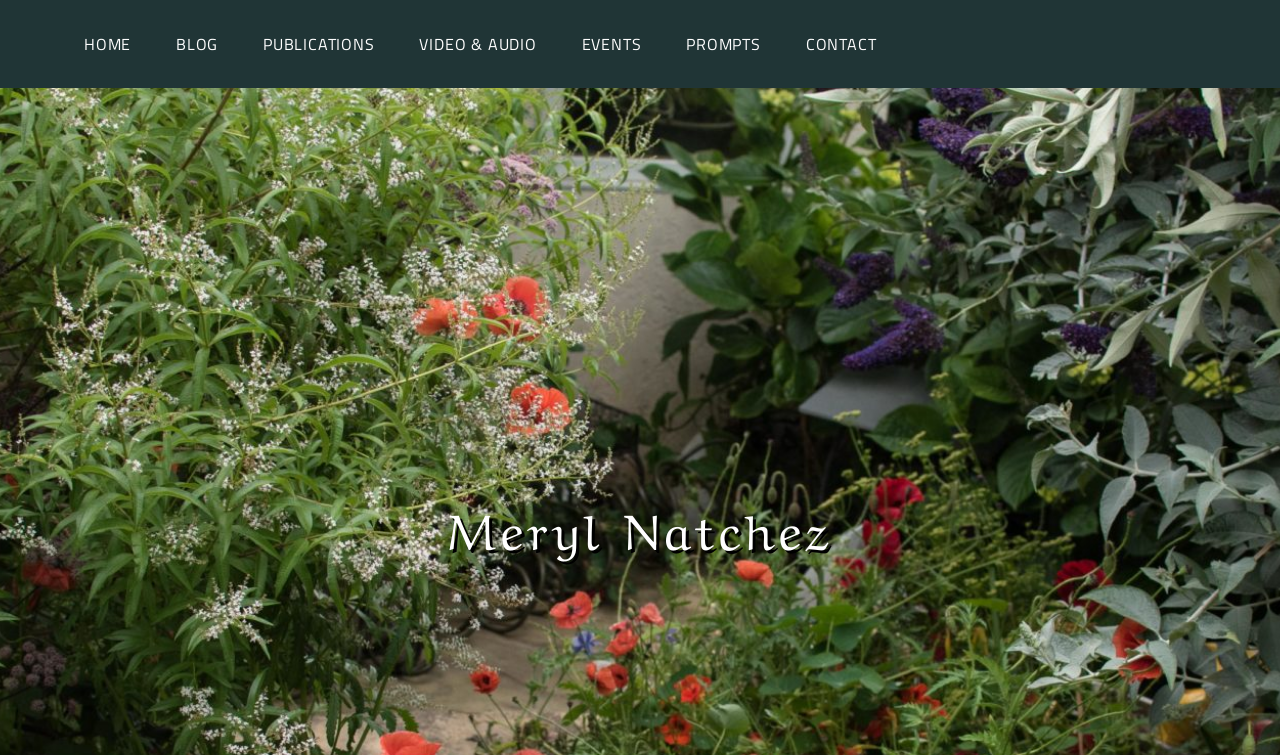Please identify the bounding box coordinates of where to click in order to follow the instruction: "contact Meryl Natchez".

[0.35, 0.647, 0.65, 0.744]